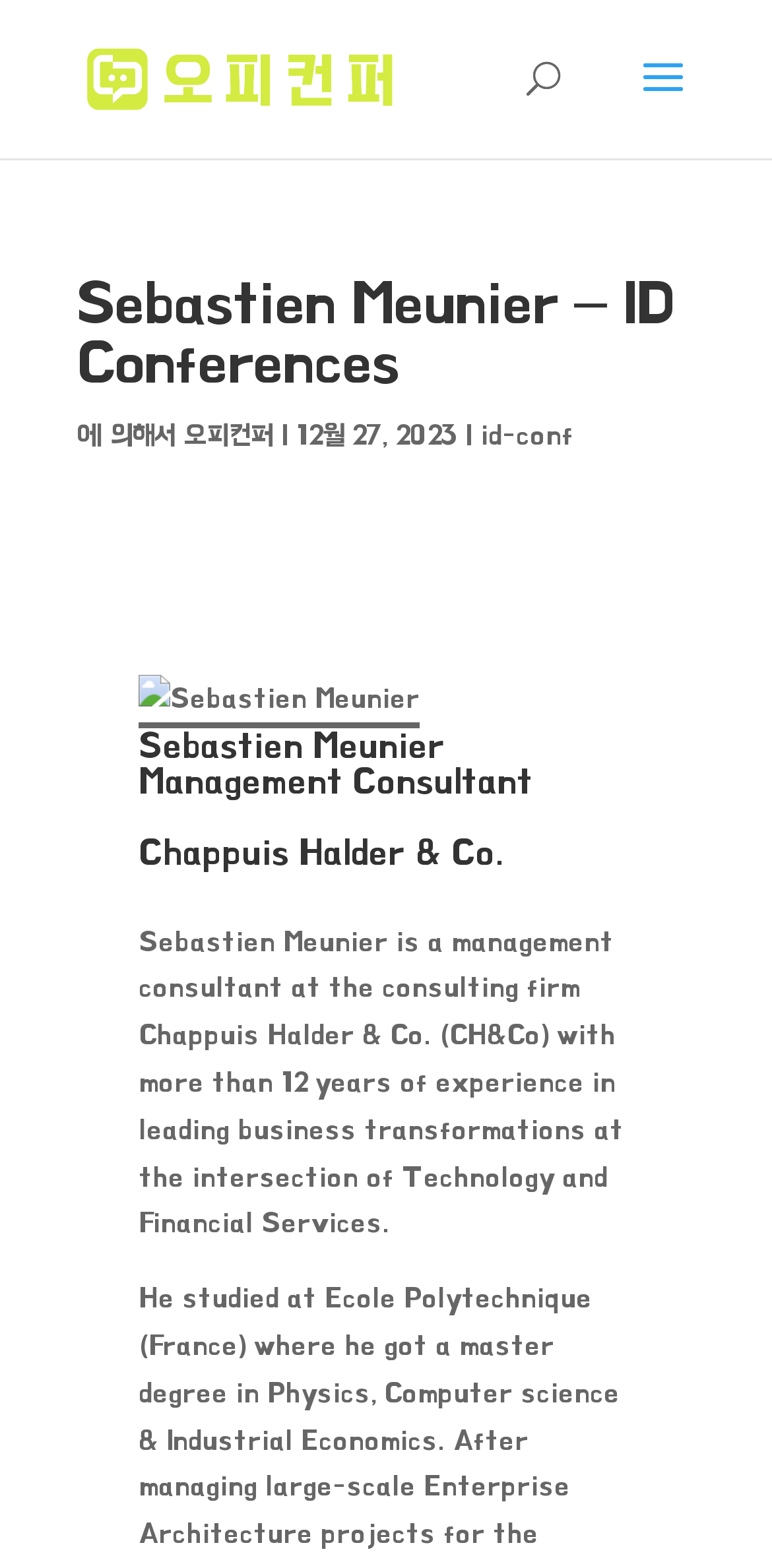Identify and generate the primary title of the webpage.

Sebastien Meunier – ID Conferences